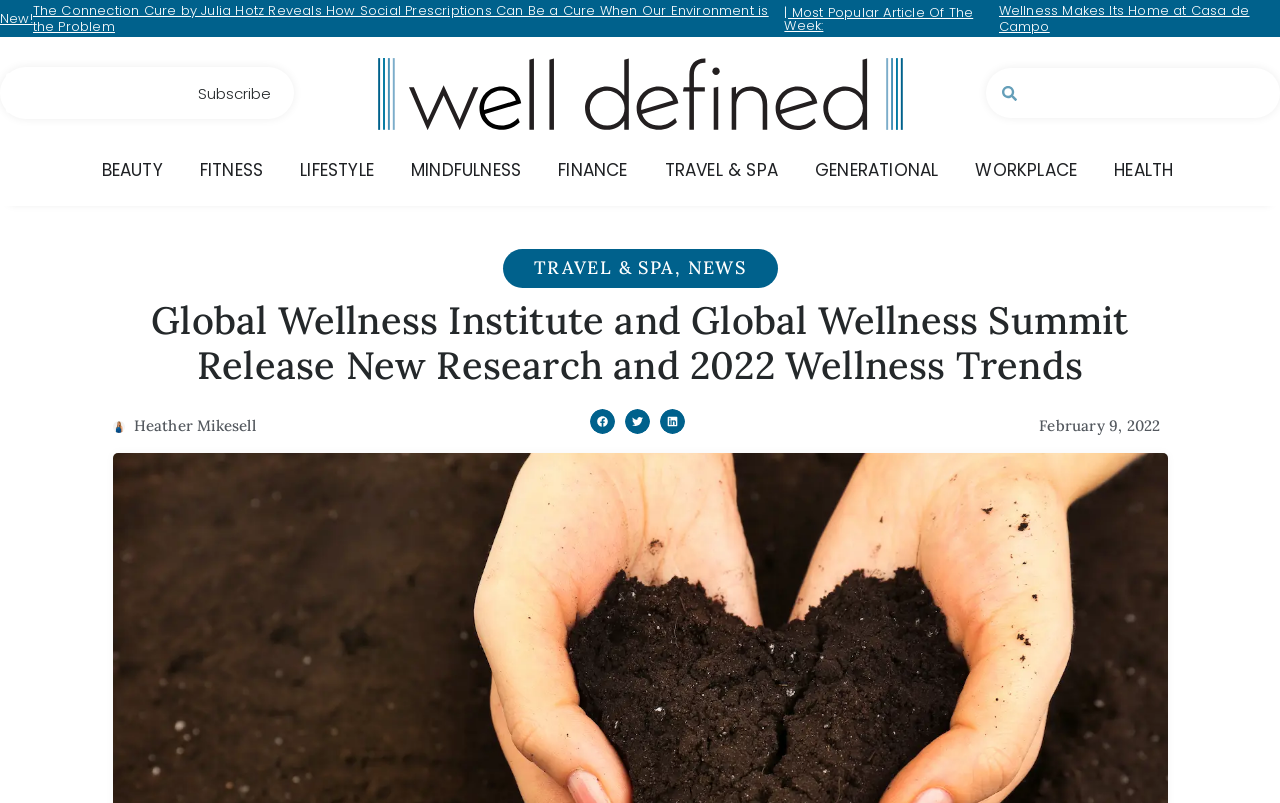What is the topic of the article 'The Connection Cure by Julia Hotz Reveals How Social Prescriptions Can Be a Cure When Our Environment is the Problem'?
Using the information from the image, answer the question thoroughly.

I found the topic of the article by reading the title of the article 'The Connection Cure by Julia Hotz Reveals How Social Prescriptions Can Be a Cure When Our Environment is the Problem' which is located under the 'New!' heading. The topic is mentioned as 'Social Prescriptions'.